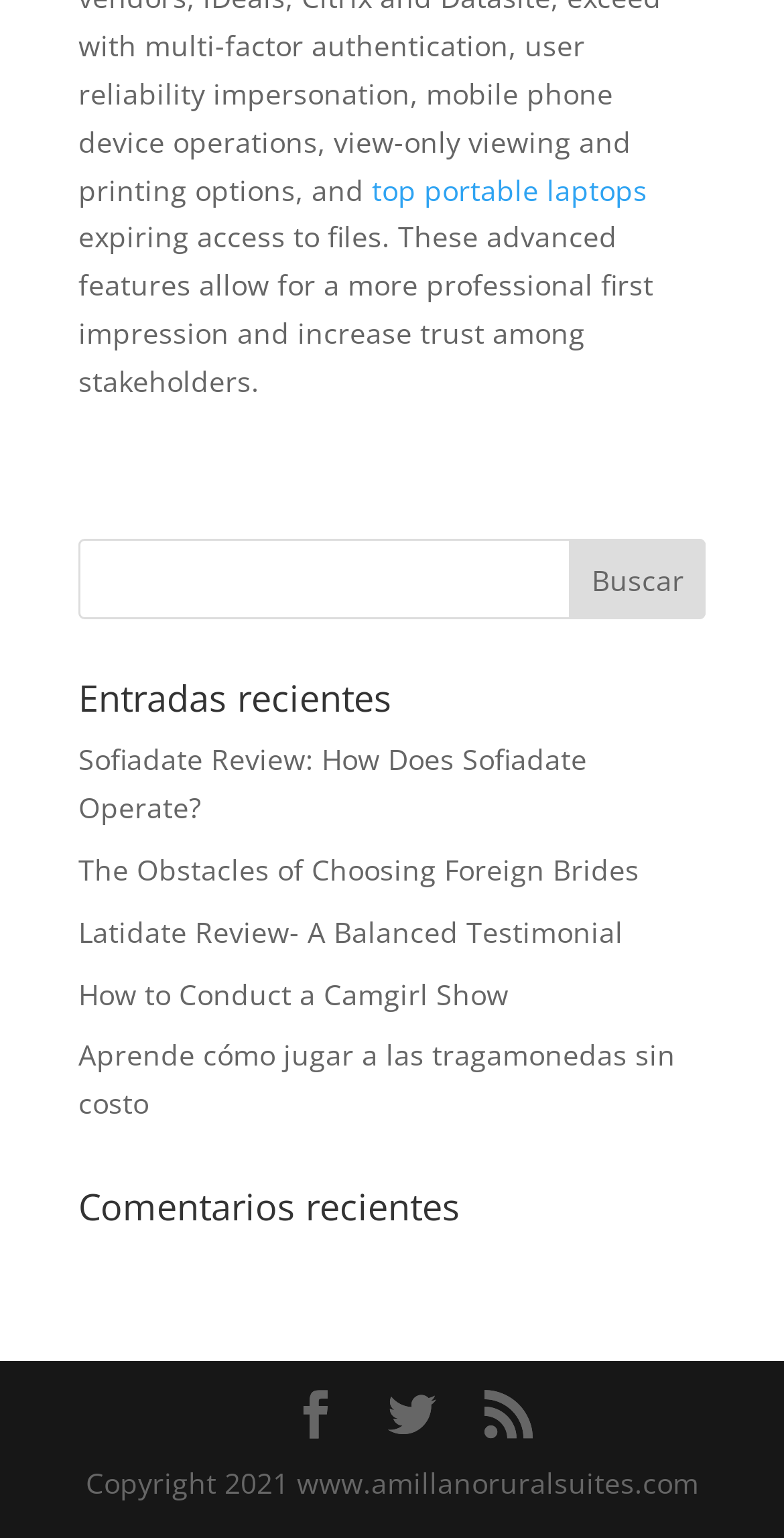Review the image closely and give a comprehensive answer to the question: What is the purpose of the links at the bottom?

The links at the bottom of the webpage are represented by icons, and they are likely intended for users to navigate to the website's social media profiles.